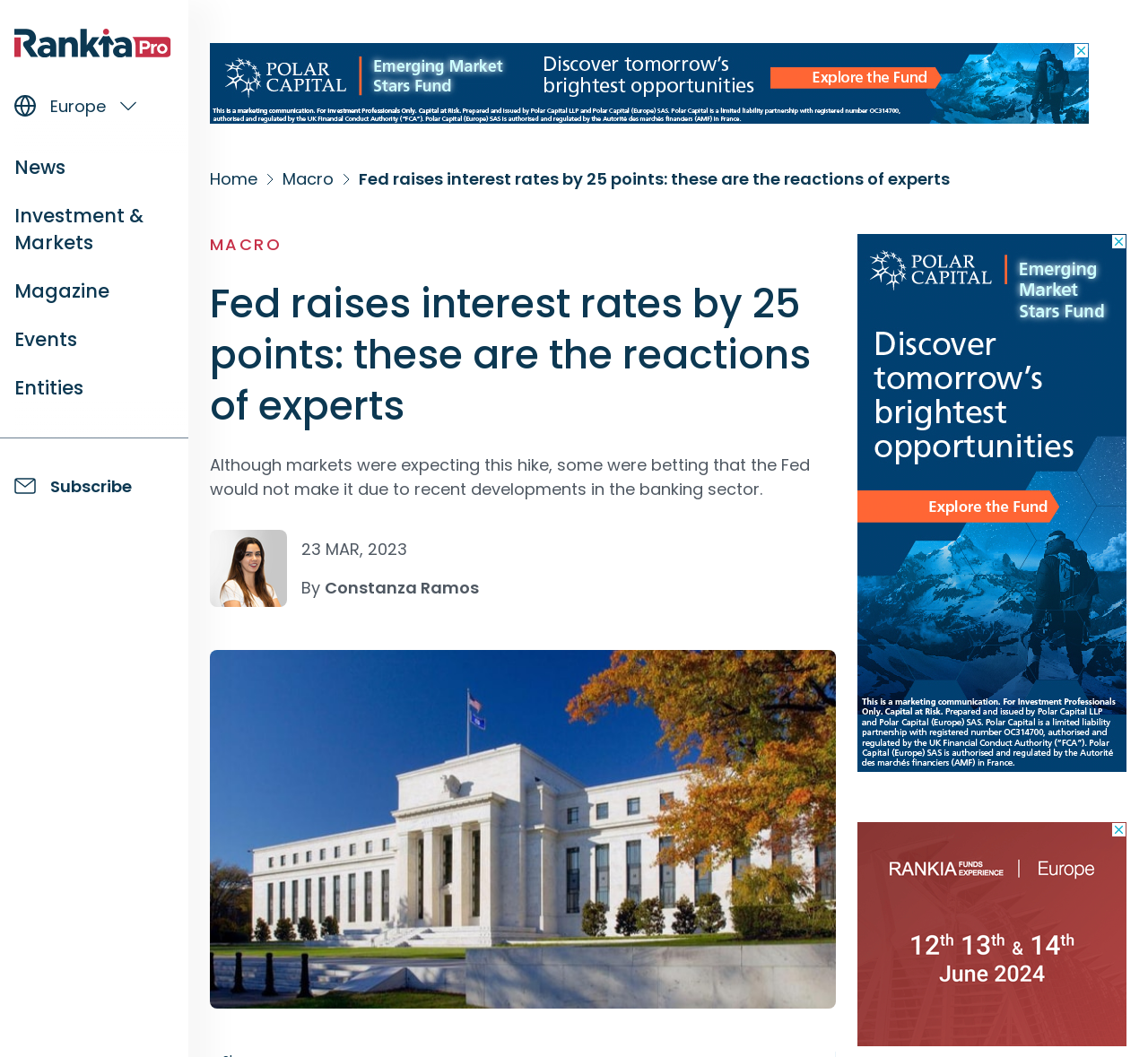Who is the author of the article?
Answer the question with a single word or phrase, referring to the image.

Constanza Ramos